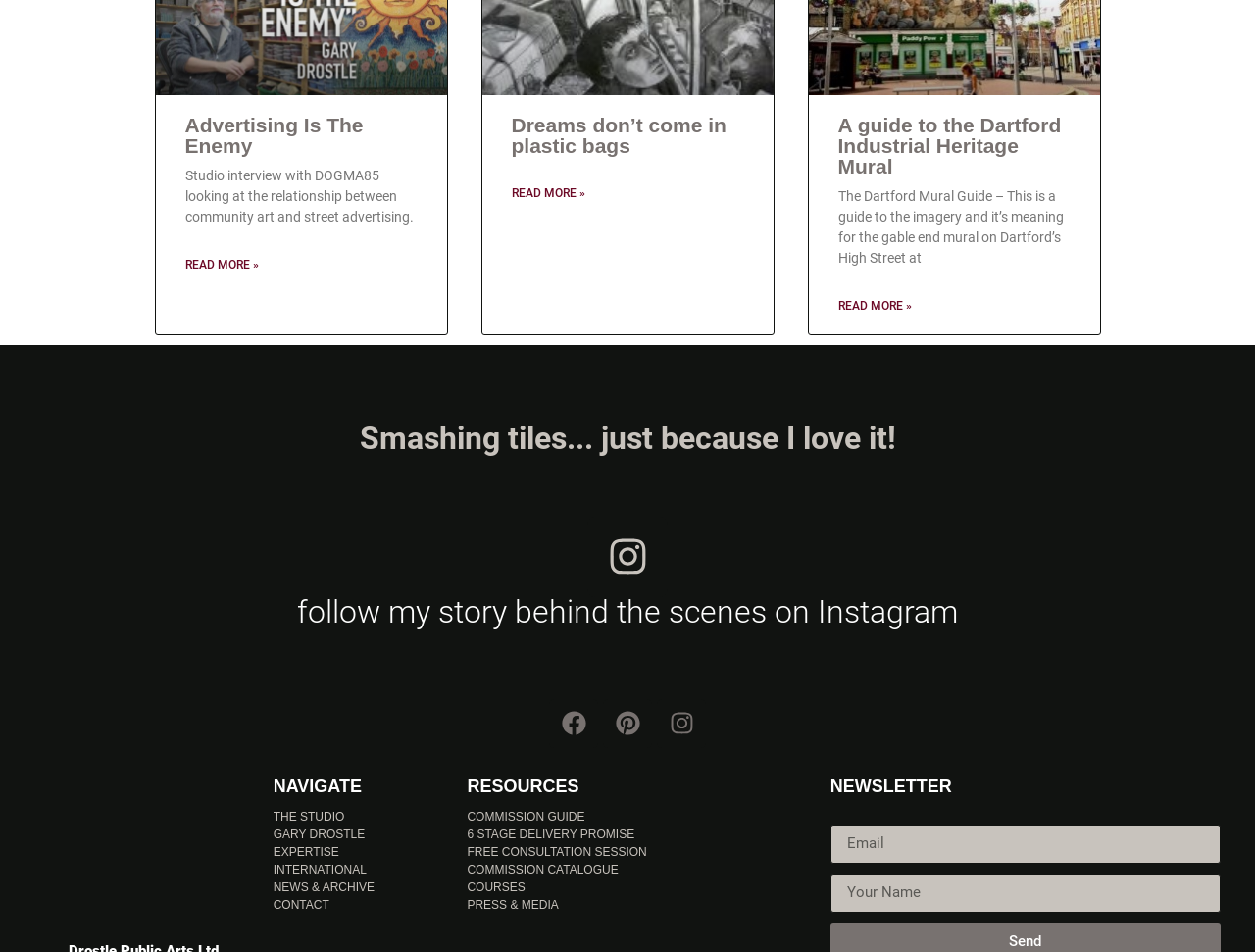Locate the bounding box coordinates of the element that should be clicked to execute the following instruction: "Subscribe to the newsletter".

[0.661, 0.866, 0.973, 0.907]